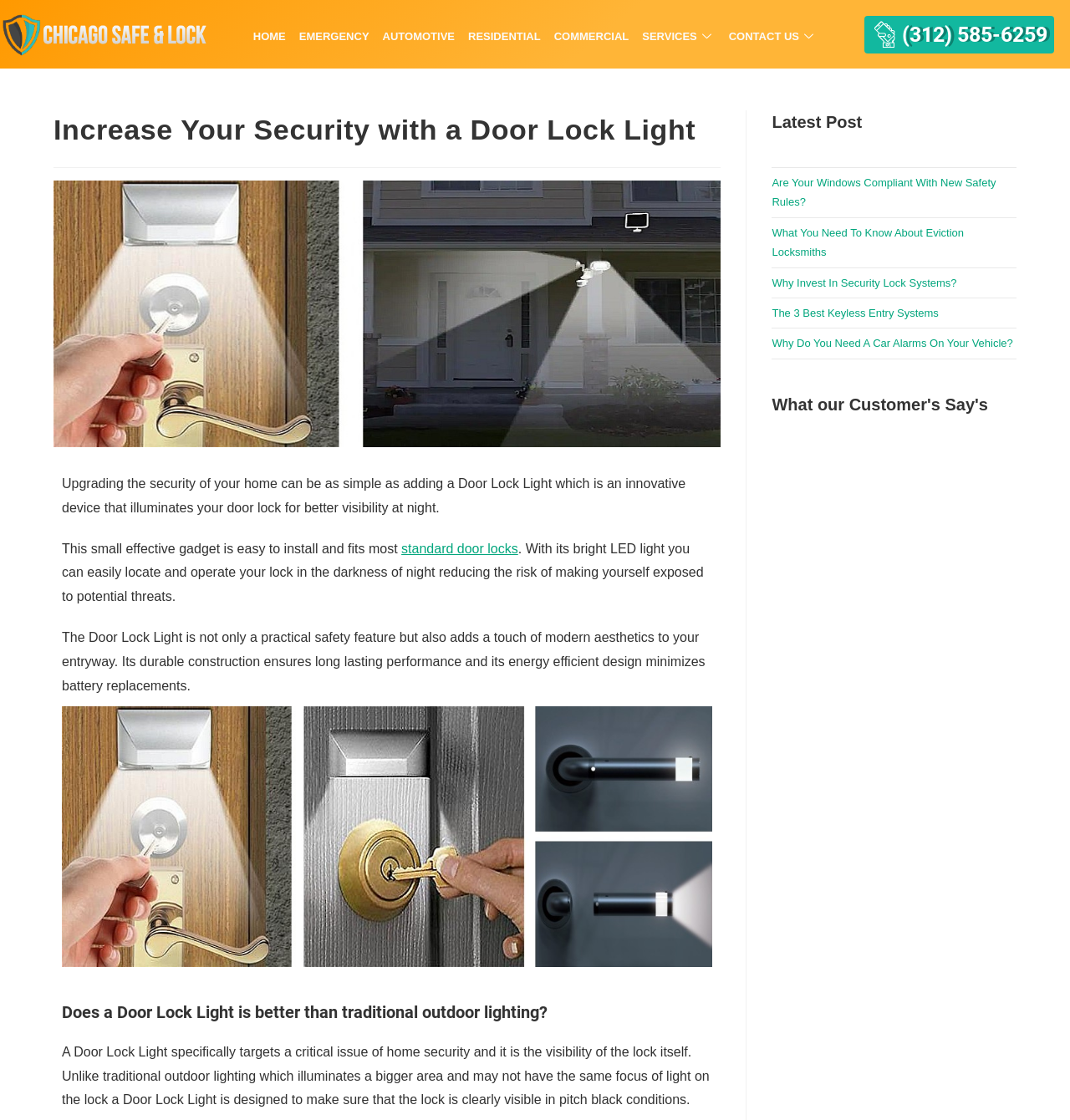What is the main topic of this webpage?
Refer to the image and provide a concise answer in one word or phrase.

Door Lock Light